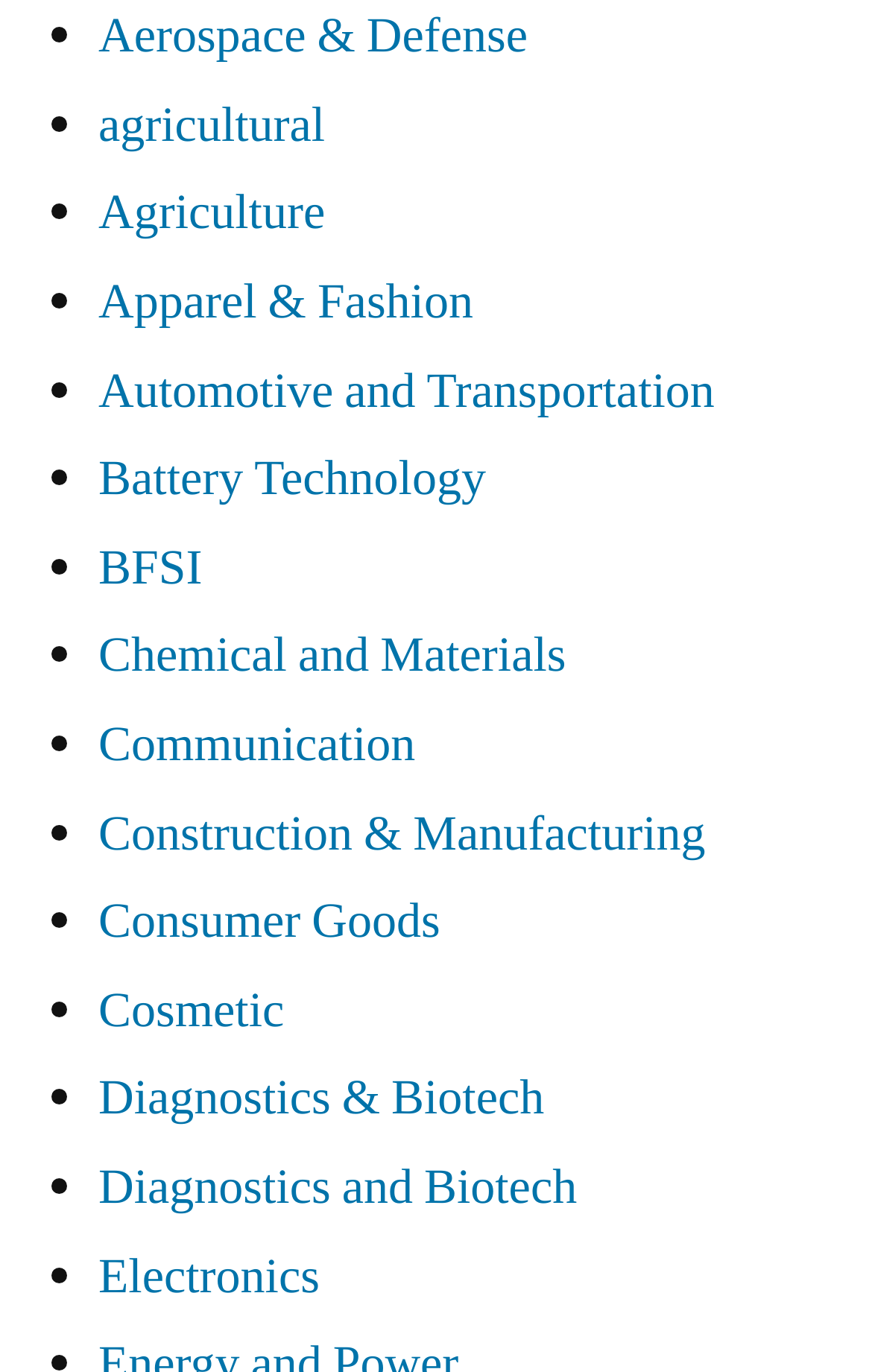Please determine the bounding box coordinates of the area that needs to be clicked to complete this task: 'Explore Automotive and Transportation'. The coordinates must be four float numbers between 0 and 1, formatted as [left, top, right, bottom].

[0.113, 0.262, 0.82, 0.307]